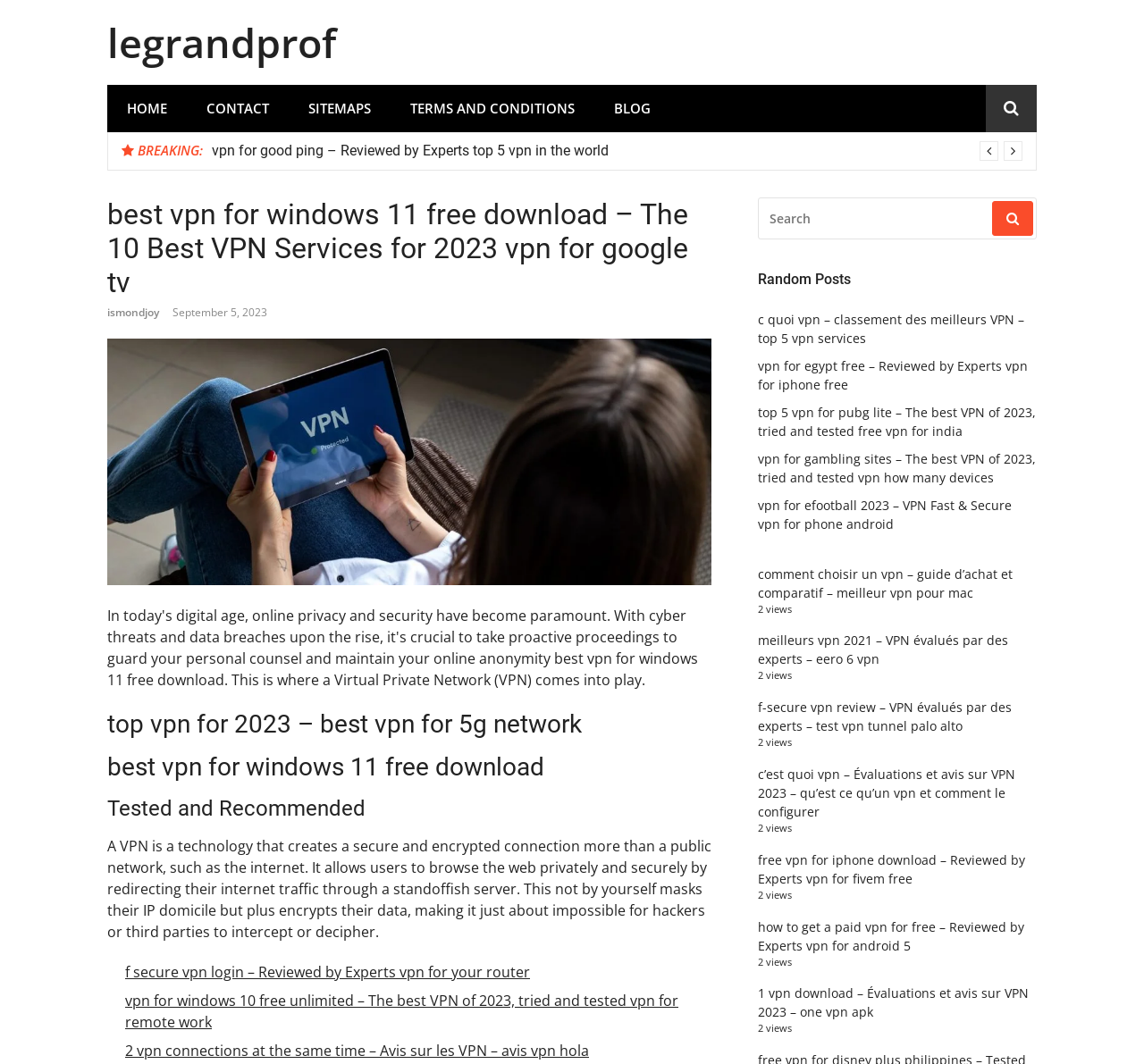Pinpoint the bounding box coordinates of the clickable area needed to execute the instruction: "Search for something". The coordinates should be specified as four float numbers between 0 and 1, i.e., [left, top, right, bottom].

[0.662, 0.185, 0.906, 0.225]